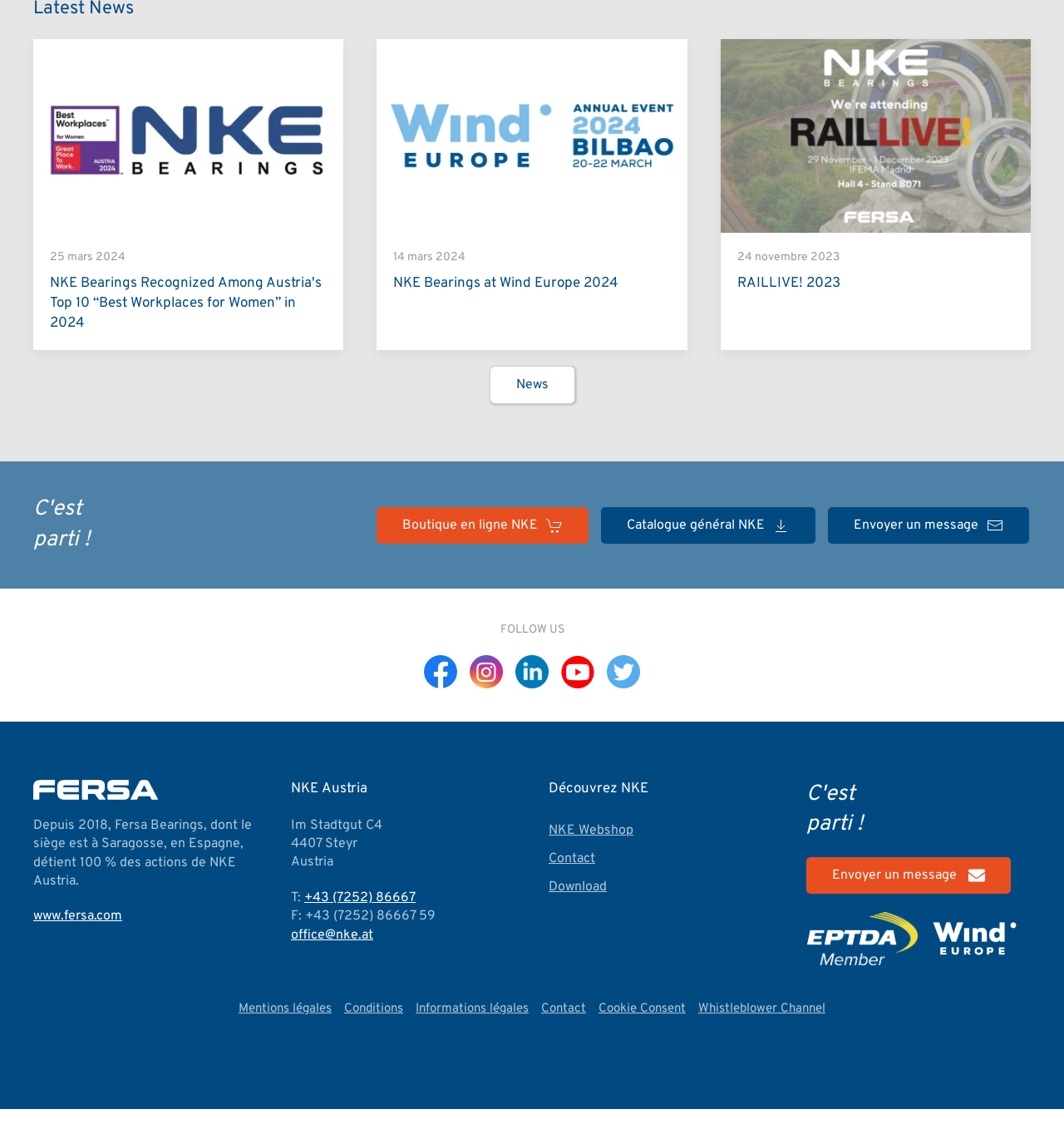Bounding box coordinates should be provided in the format (top-left x, top-left y, bottom-right x, bottom-right y) with all values between 0 and 1. Identify the bounding box for this UI element: alt="EPDTA Member Logo"

[0.759, 0.824, 0.862, 0.839]